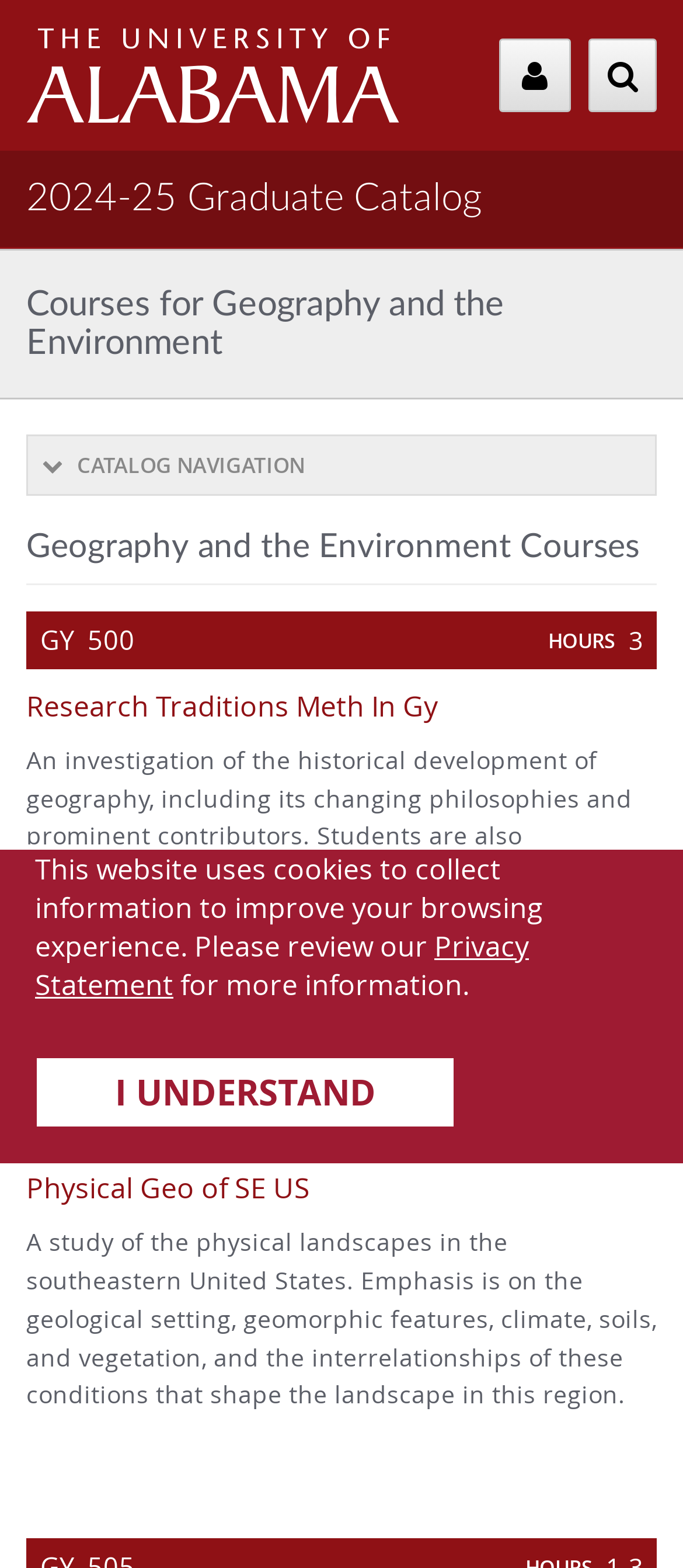Using the webpage screenshot, locate the HTML element that fits the following description and provide its bounding box: "Go".

[0.849, 0.07, 0.962, 0.115]